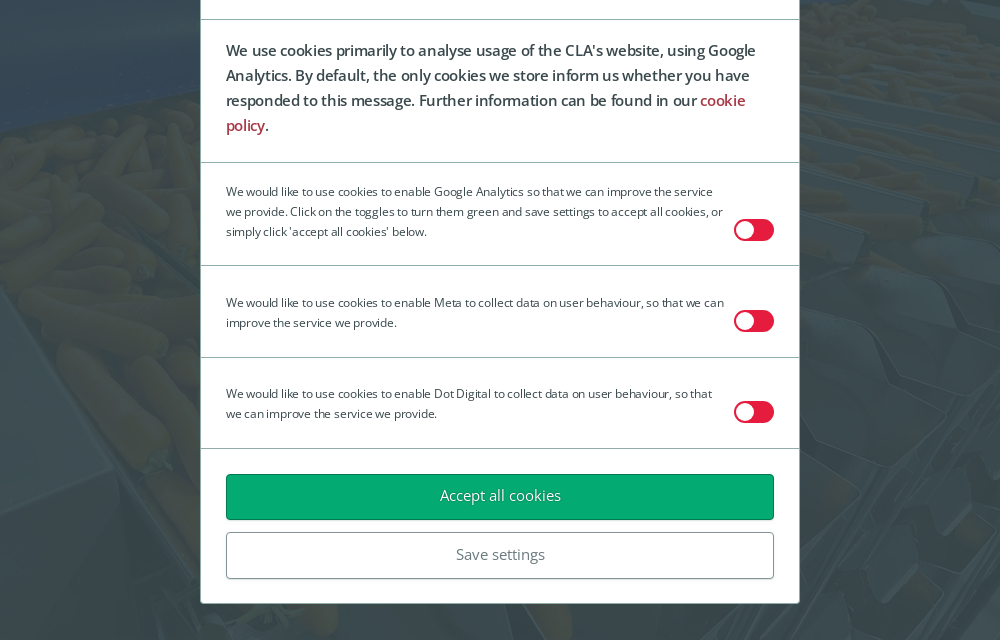What is symbolized by the visual in the backdrop?
Use the image to answer the question with a single word or phrase.

Agricultural focus